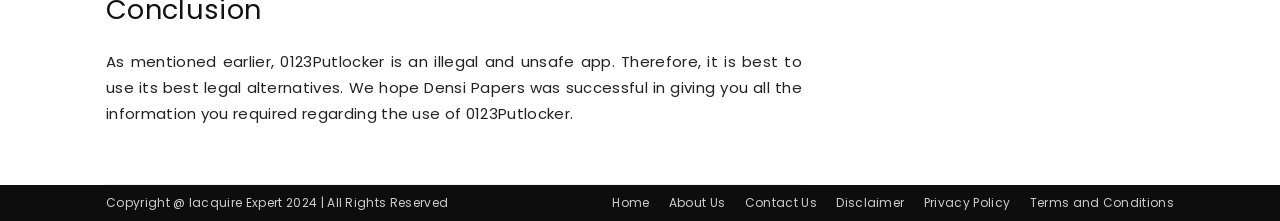Please provide the bounding box coordinates for the UI element as described: "Disclaimer". The coordinates must be four floats between 0 and 1, represented as [left, top, right, bottom].

[0.653, 0.88, 0.707, 0.961]